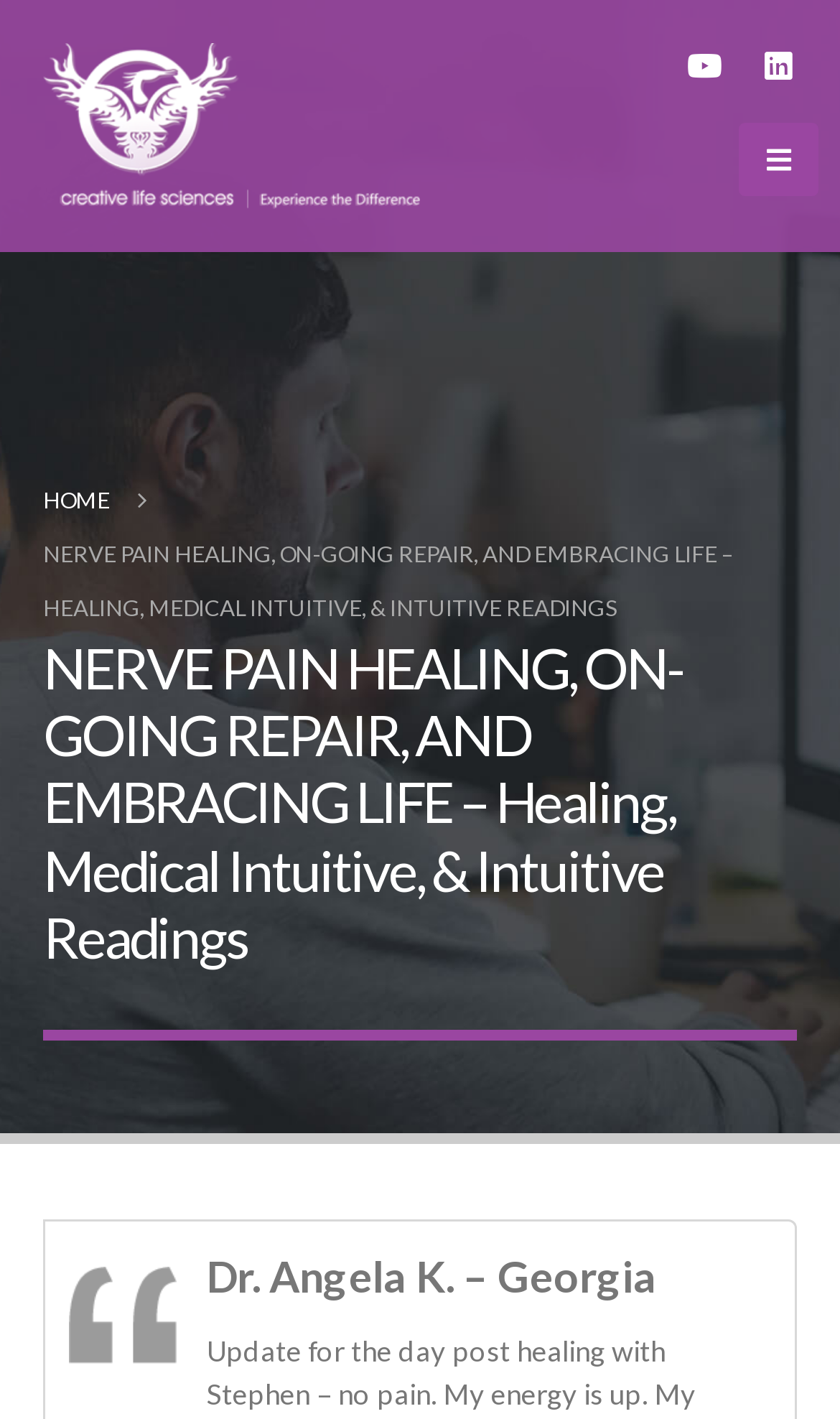Identify the main heading from the webpage and provide its text content.

NERVE PAIN HEALING, ON-GOING REPAIR, AND EMBRACING LIFE – Healing, Medical Intuitive, & Intuitive Readings